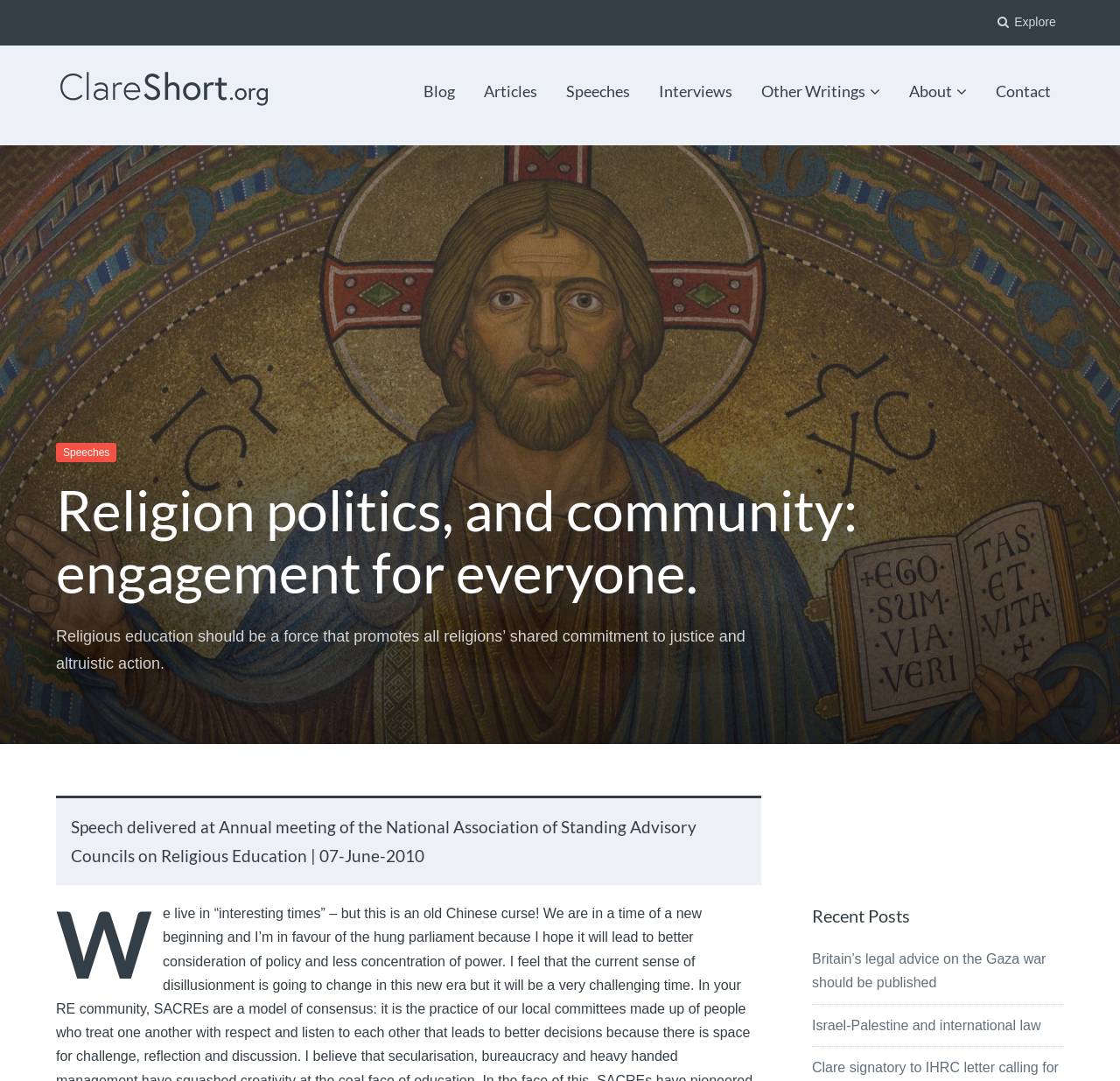Identify and provide the main heading of the webpage.

Religion politics, and community: engagement for everyone.